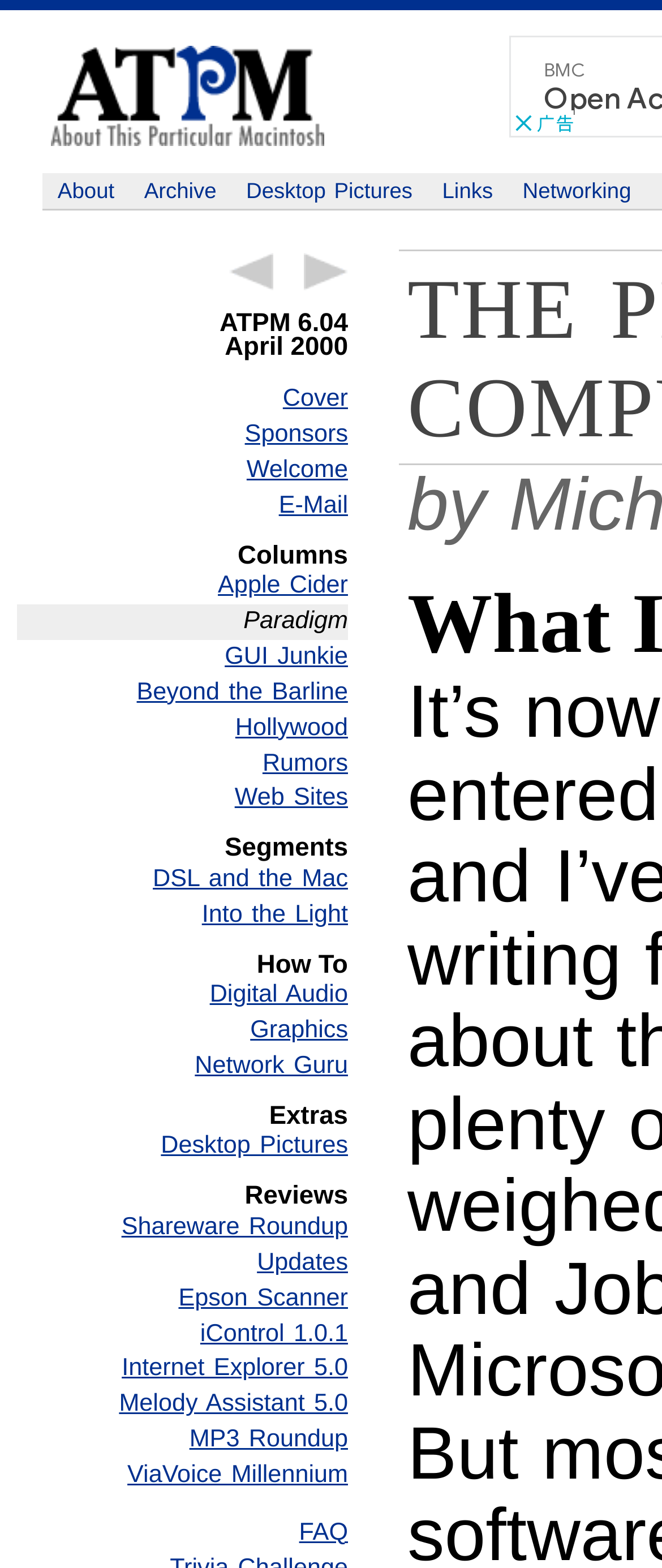Can you find the bounding box coordinates for the element that needs to be clicked to execute this instruction: "read previous article"? The coordinates should be given as four float numbers between 0 and 1, i.e., [left, top, right, bottom].

[0.346, 0.161, 0.413, 0.185]